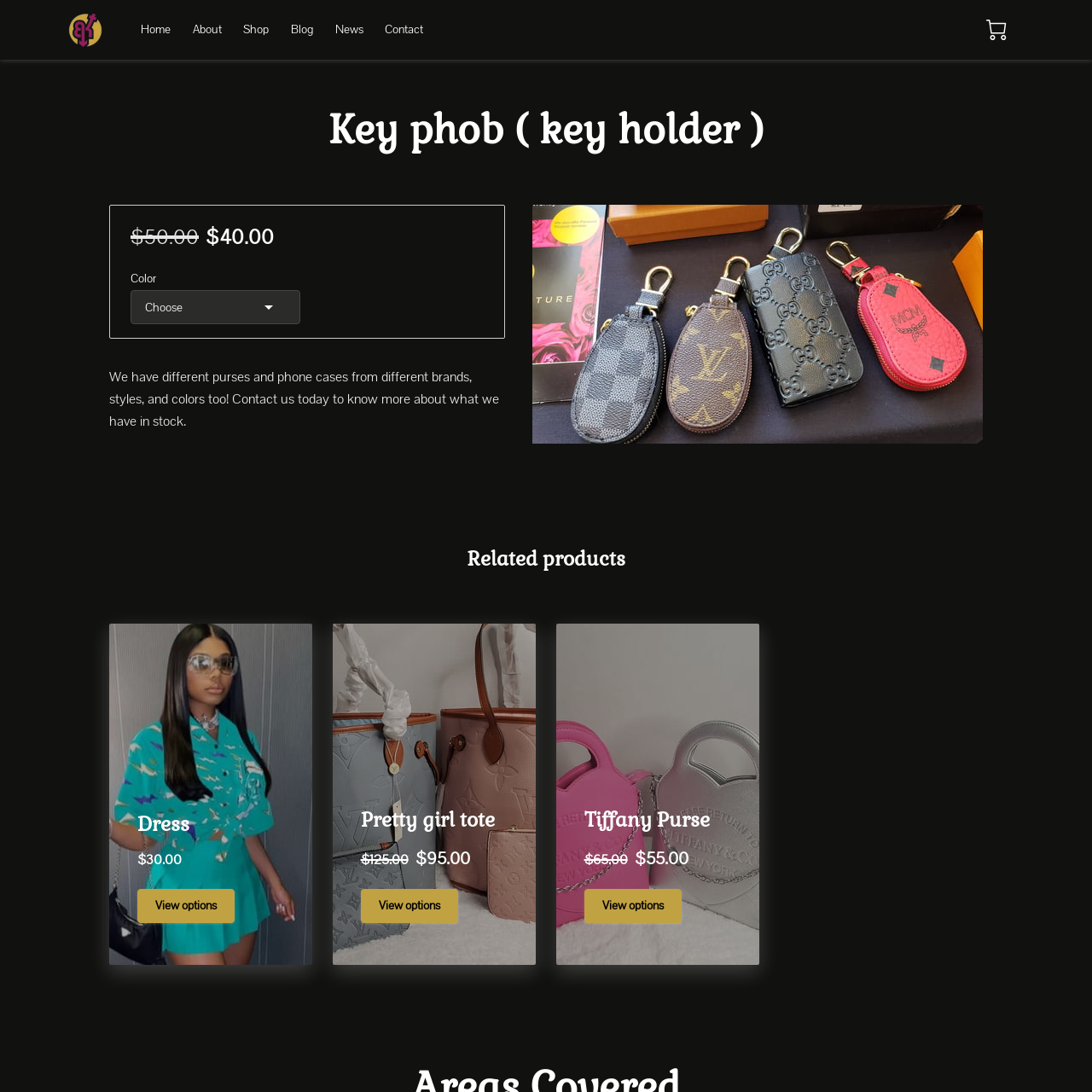Please pinpoint the bounding box coordinates for the region I should click to adhere to this instruction: "View the Contact page".

[0.353, 0.021, 0.388, 0.034]